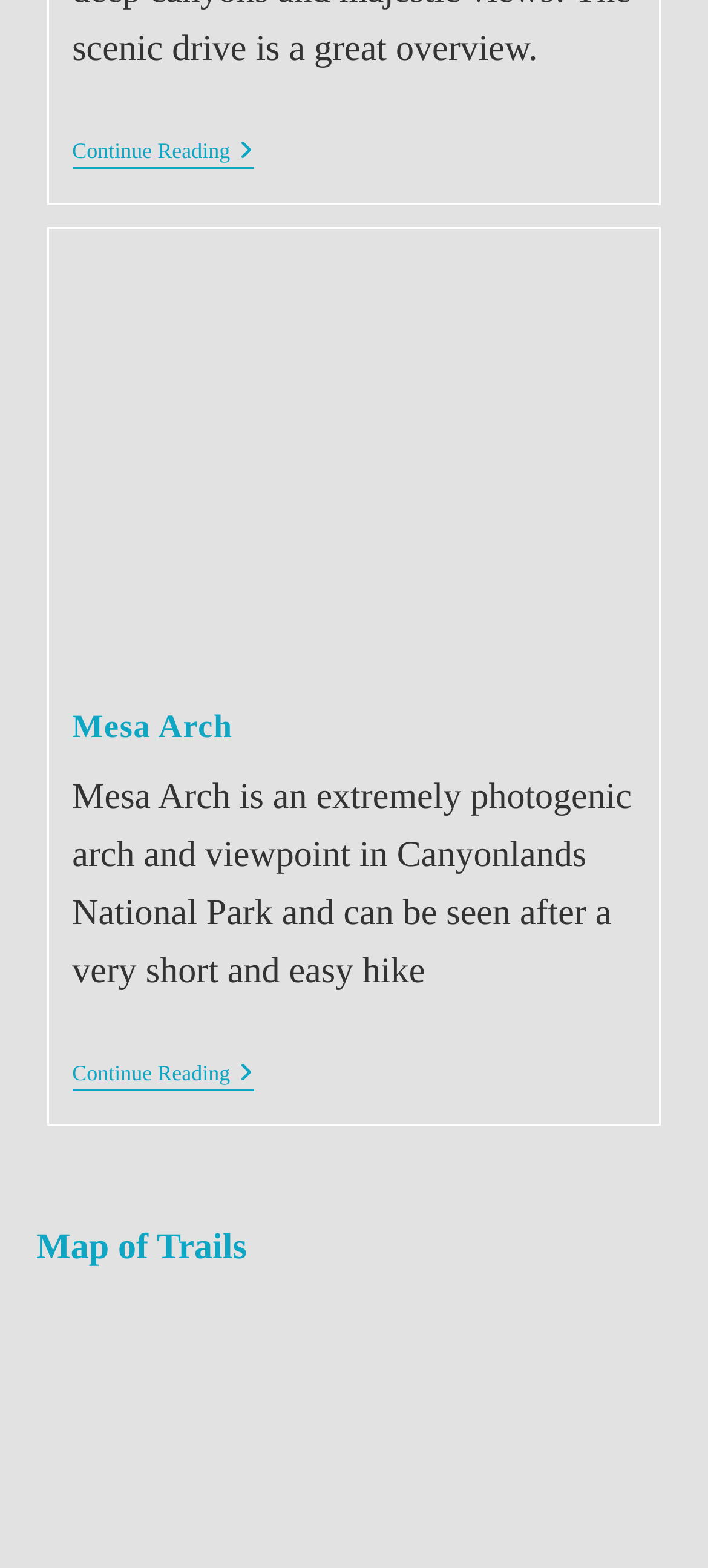Calculate the bounding box coordinates for the UI element based on the following description: "Map of Trails". Ensure the coordinates are four float numbers between 0 and 1, i.e., [left, top, right, bottom].

[0.051, 0.783, 0.349, 0.808]